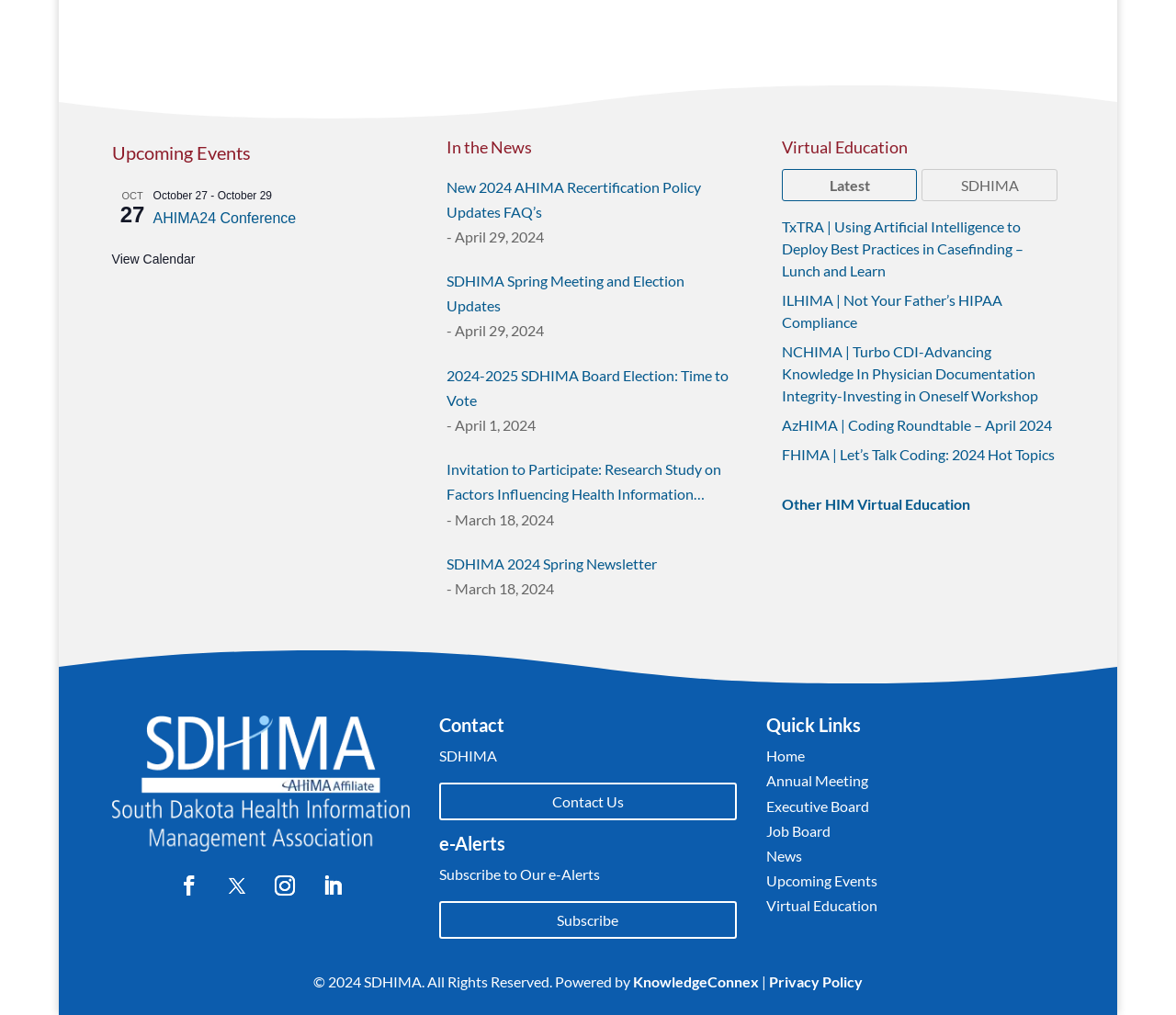From the image, can you give a detailed response to the question below:
What is the title of the 'Upcoming Events' section?

The title of the 'Upcoming Events' section can be found by looking at the heading element with the text 'Upcoming Events' and its child elements. The first child element is a time element with the text 'OCT 27', and the next child element is an article element with a header element that contains the text 'AHIMA24 Conference'.